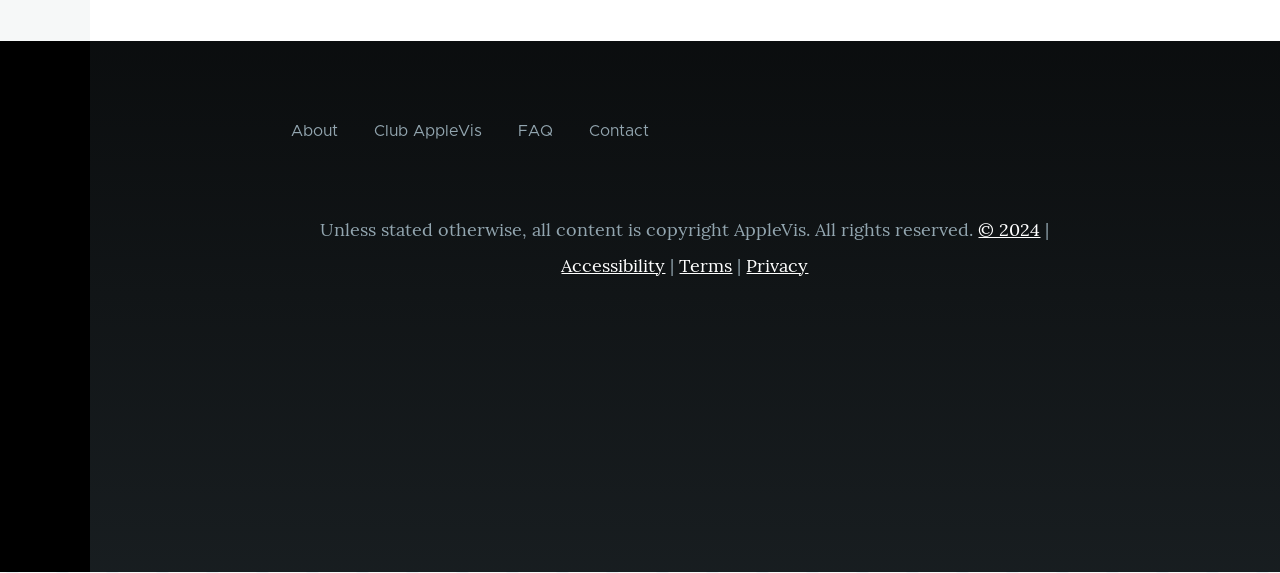Please provide a short answer using a single word or phrase for the question:
What is the text above the copyright information?

Site Information